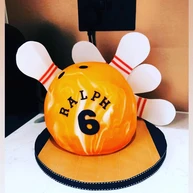What is the color of the bowling ball?
Please provide a comprehensive answer to the question based on the webpage screenshot.

The caption explicitly states that the bowling ball has a 'glossy orange finish that shines brightly', indicating that the color of the bowling ball is orange.